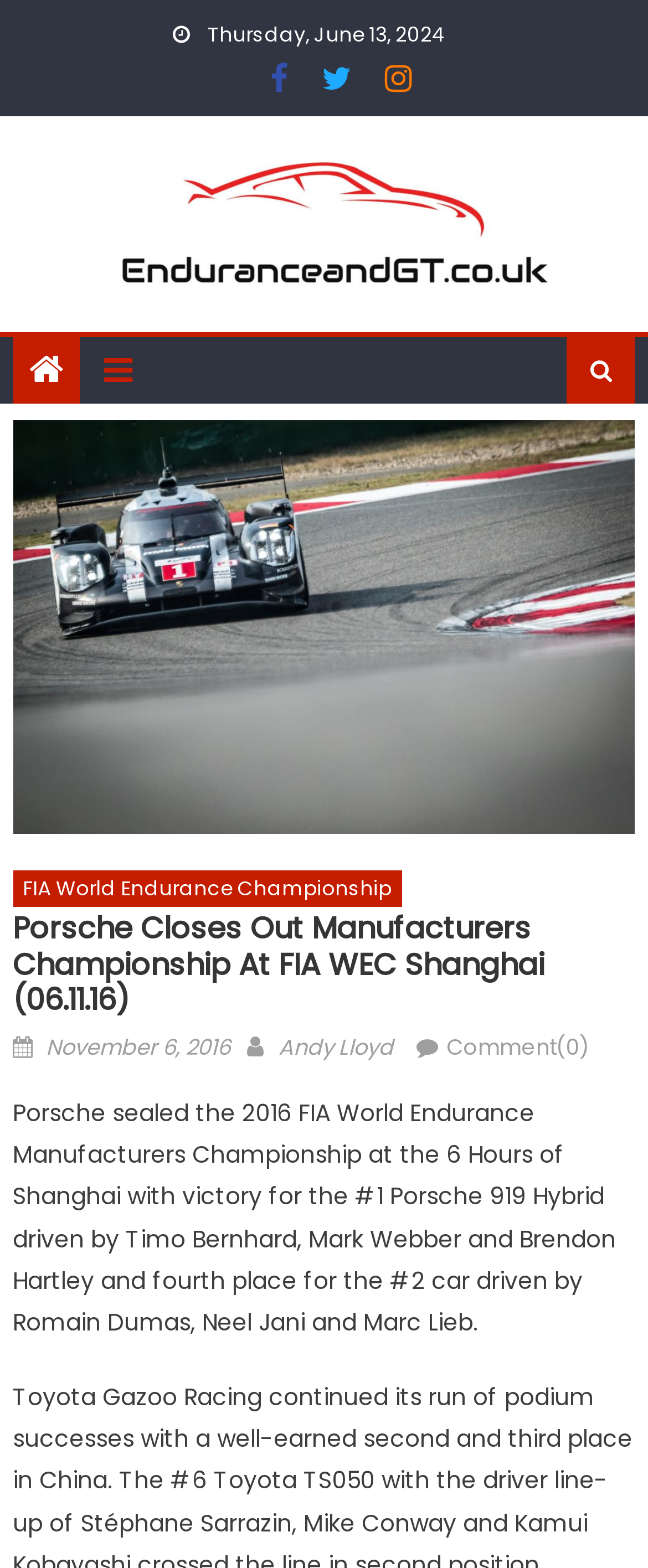Use a single word or phrase to answer the question: 
What is the name of the championship won by Porsche?

FIA World Endurance Manufacturers Championship